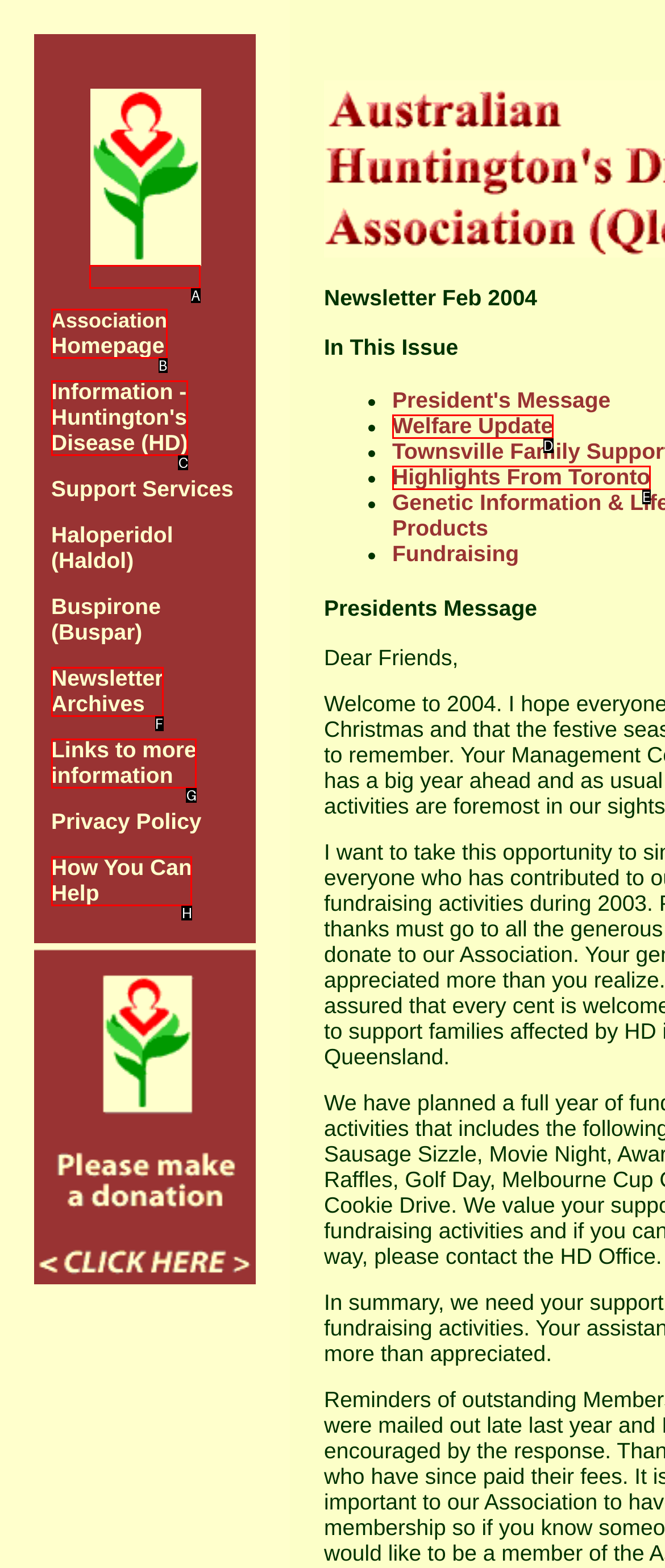Select the appropriate HTML element that needs to be clicked to finish the task: Click the Huntington's logo
Reply with the letter of the chosen option.

A